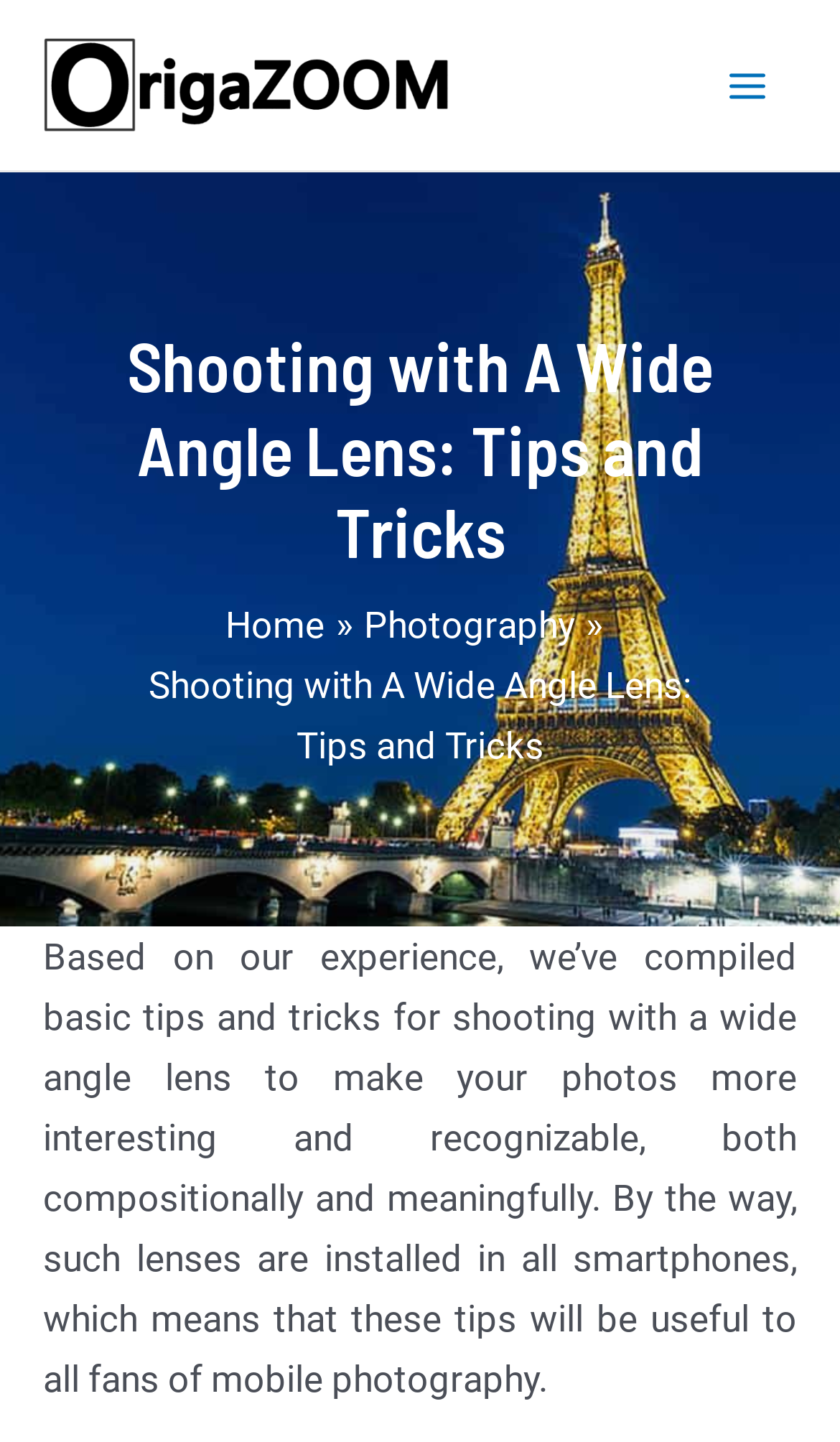How many links are in the breadcrumbs navigation?
Answer the question with a detailed explanation, including all necessary information.

The breadcrumbs navigation is located below the main heading, and it contains two links: 'Home' and 'Photography'.